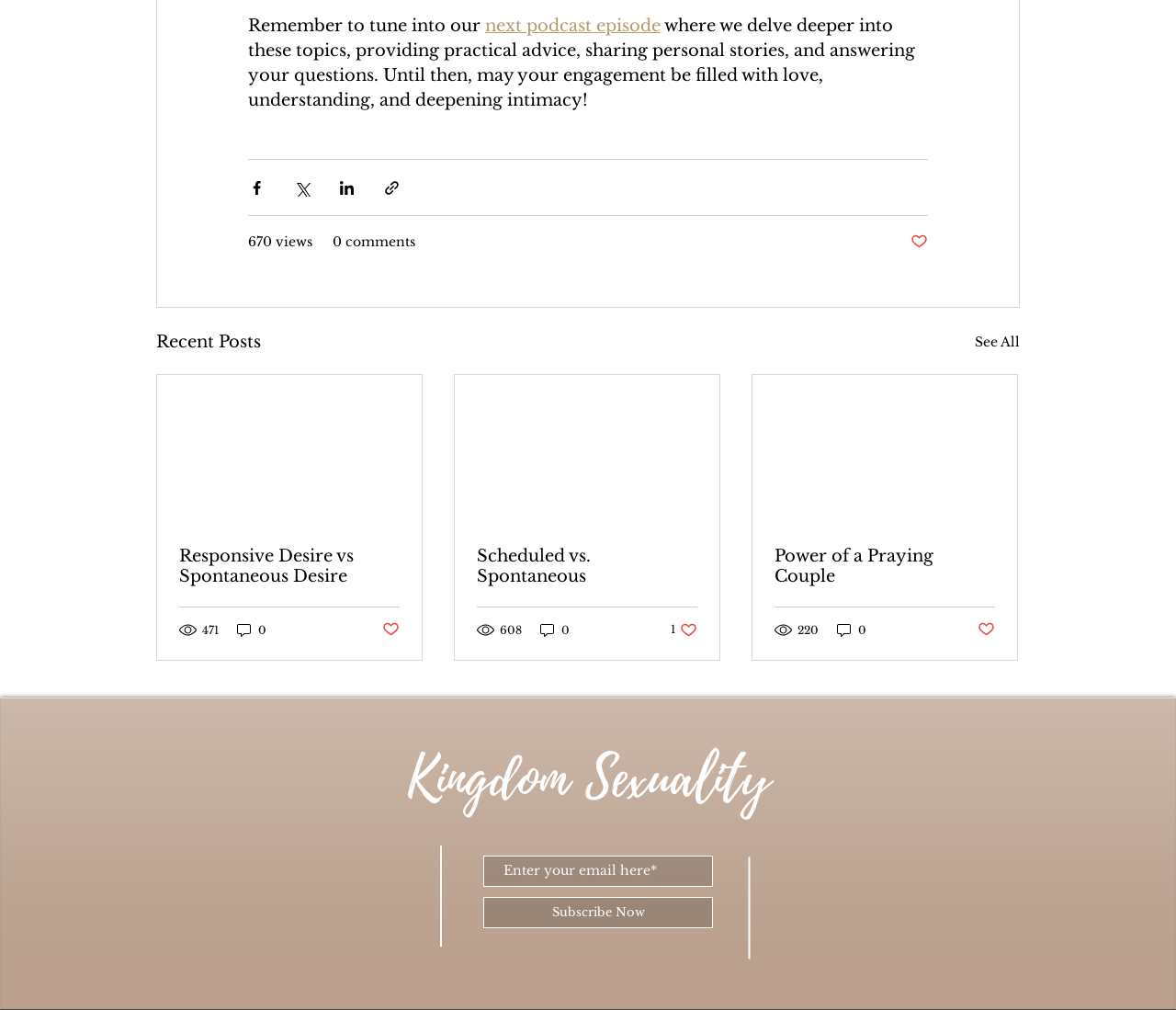Kindly provide the bounding box coordinates of the section you need to click on to fulfill the given instruction: "Like the post 'Scheduled vs. Spontaneous'".

[0.57, 0.615, 0.593, 0.632]